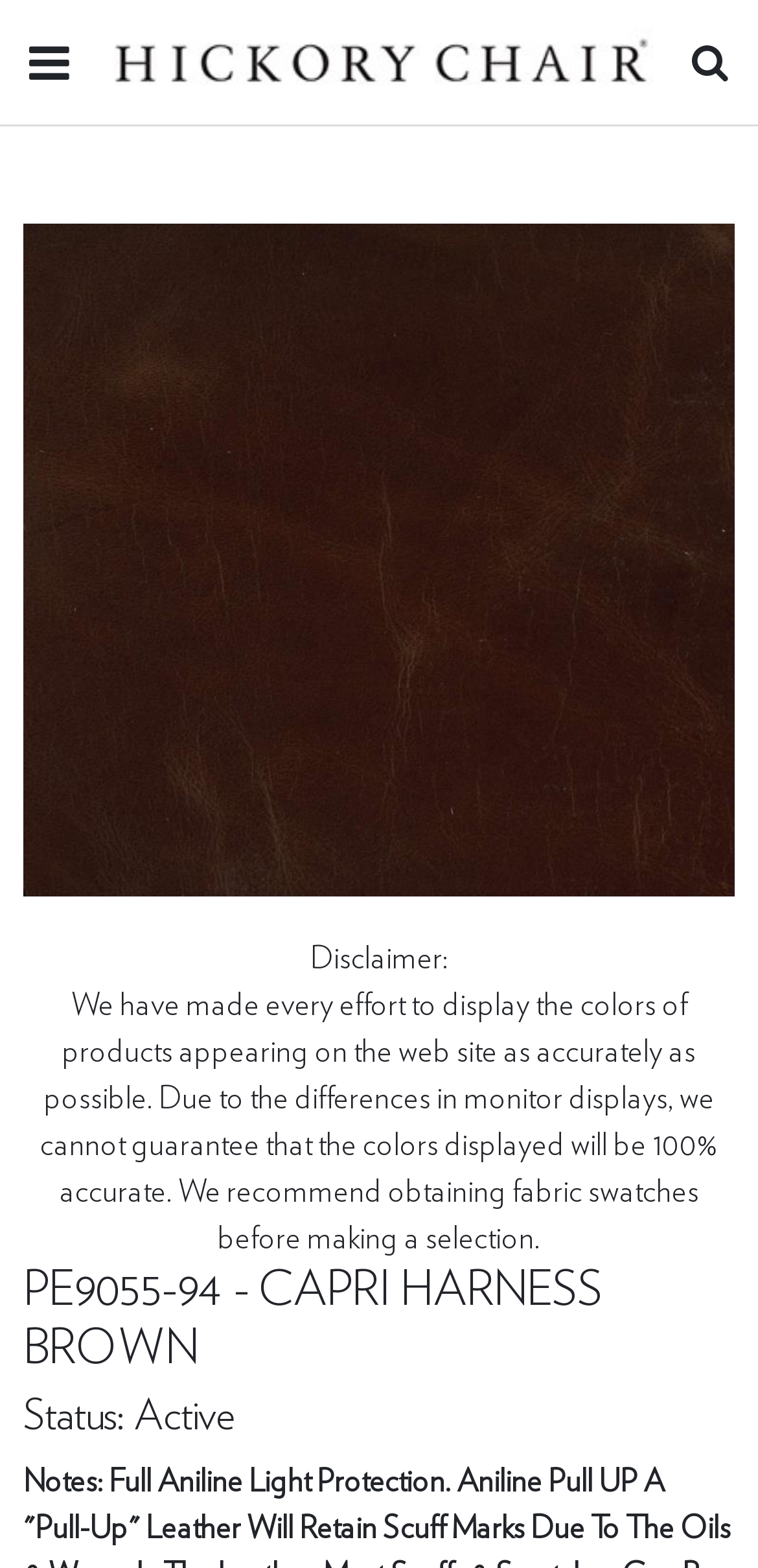What is the status of the fabric?
From the image, respond using a single word or phrase.

Active